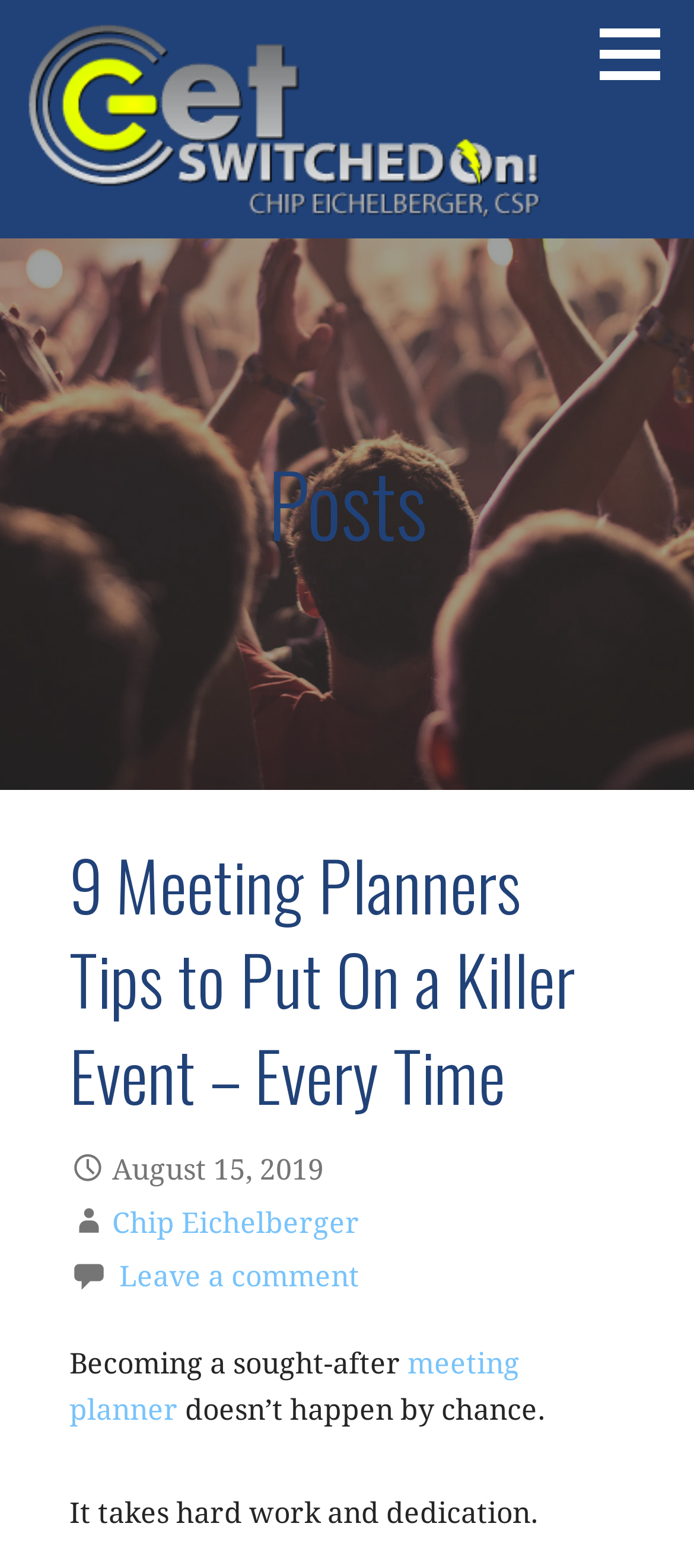What is the name of the blog?
Using the image as a reference, deliver a detailed and thorough answer to the question.

I found the name of the blog by looking at the link 'Get Switchedon On Blog' which is located at the top of the page, and also by looking at the image 'Get Switchedon On Blog' which is located next to the link.